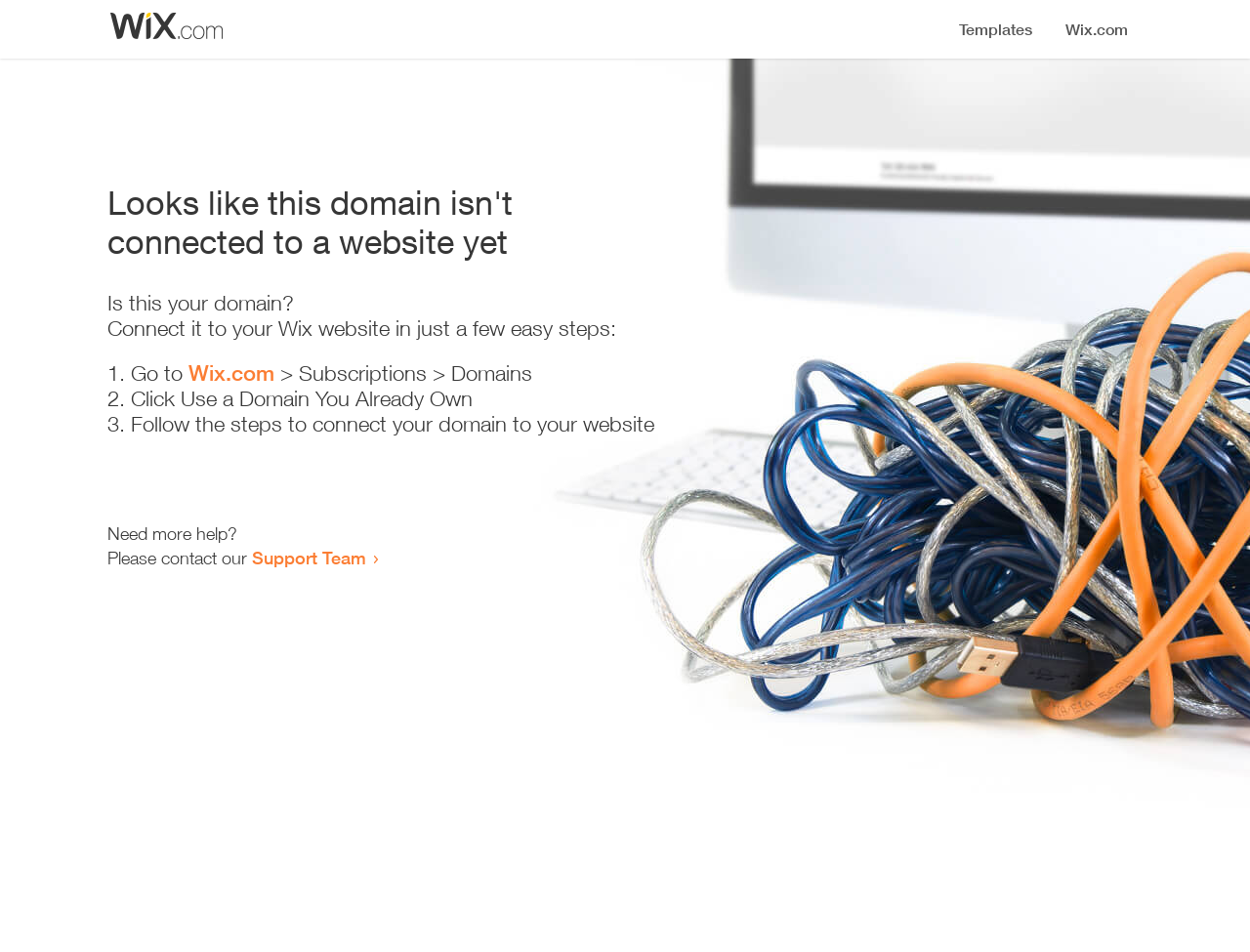Convey a detailed summary of the webpage, mentioning all key elements.

The webpage appears to be an error page, indicating that a domain is not connected to a website yet. At the top, there is a small image, followed by a heading that states the error message. Below the heading, there is a series of instructions to connect the domain to a Wix website. 

The instructions are presented in a step-by-step format, with three numbered list items. The first step is to go to Wix.com, followed by a link to the website. The second step is to click "Use a Domain You Already Own", and the third step is to follow the instructions to connect the domain to the website. 

At the bottom of the page, there is a message offering additional help, with a link to the Support Team for those who need further assistance.